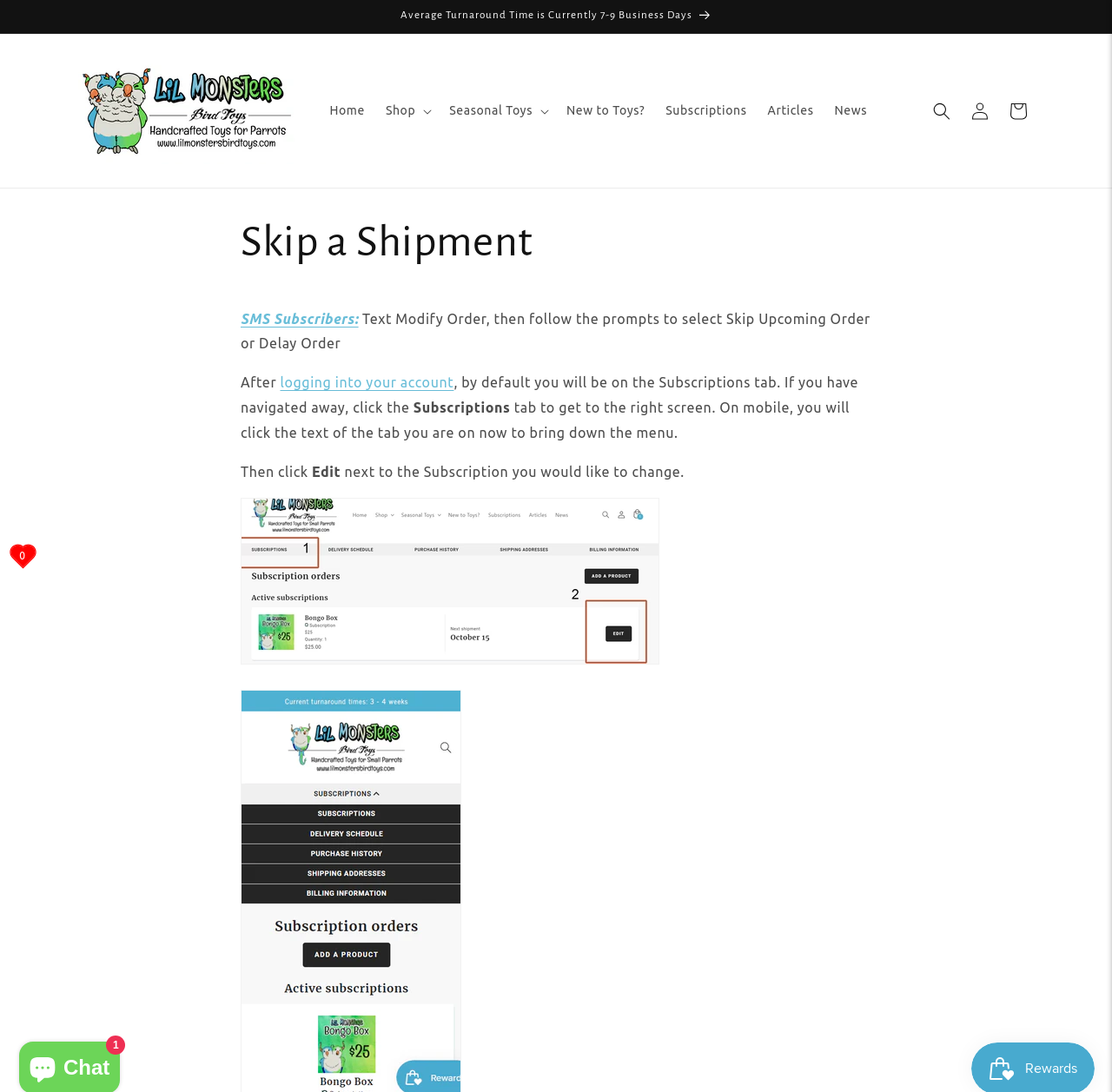Please mark the clickable region by giving the bounding box coordinates needed to complete this instruction: "Click the 'Subscriptions' link".

[0.589, 0.085, 0.681, 0.118]